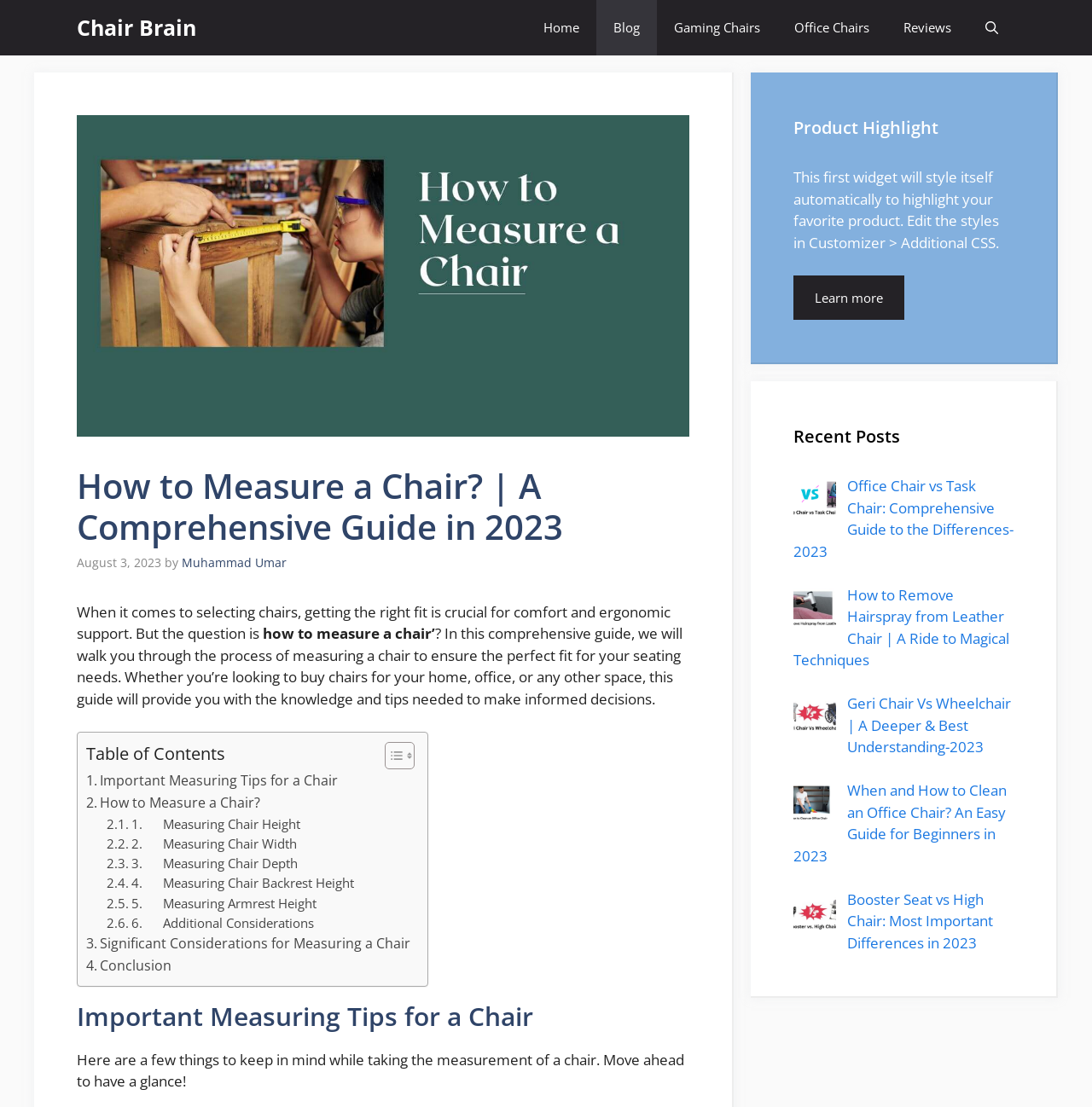Please identify the bounding box coordinates of the region to click in order to complete the given instruction: "Learn more about the 'Product Highlight'". The coordinates should be four float numbers between 0 and 1, i.e., [left, top, right, bottom].

[0.727, 0.248, 0.828, 0.289]